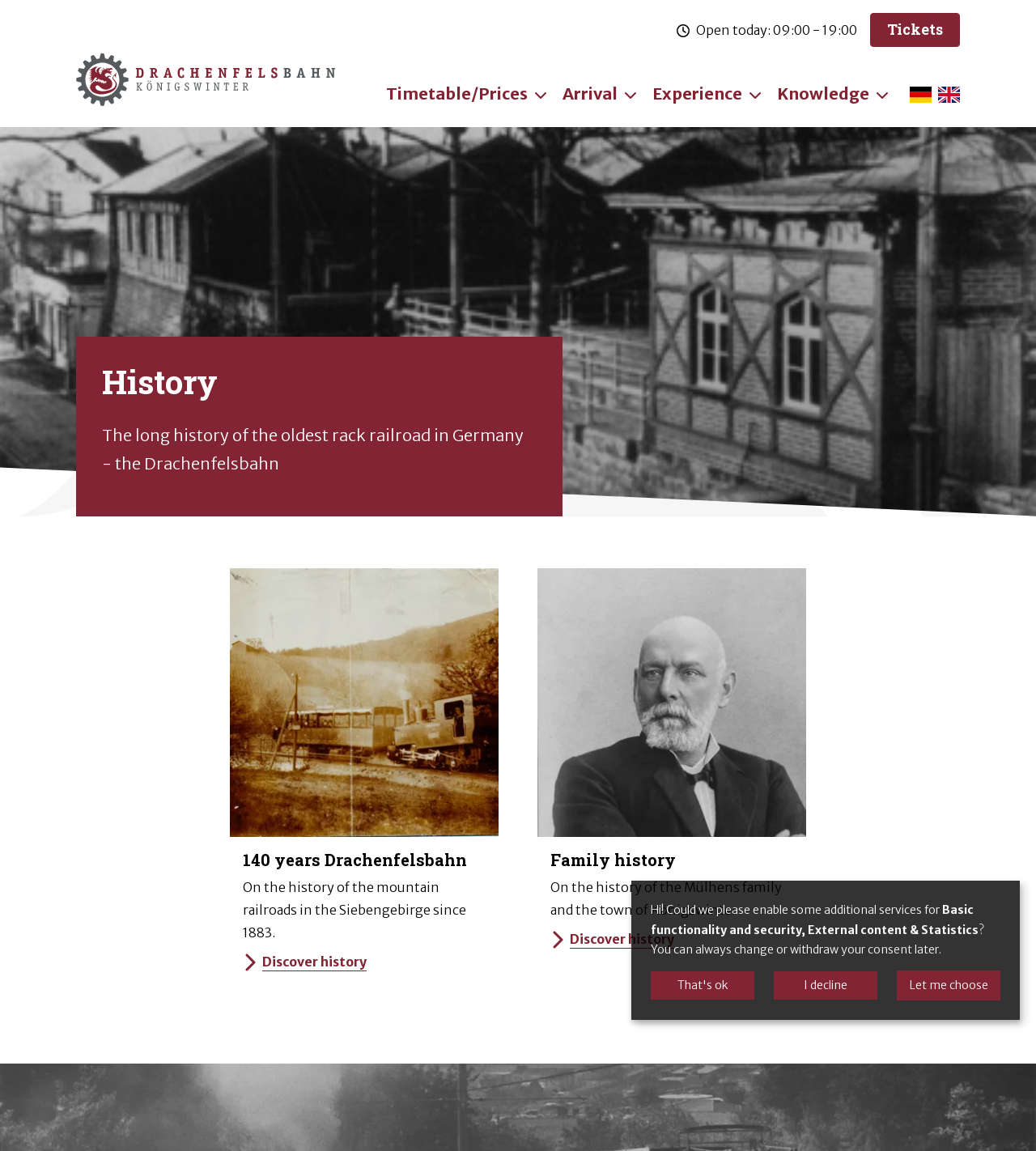Provide the bounding box coordinates of the HTML element this sentence describes: "Deutsch".

[0.878, 0.074, 0.899, 0.088]